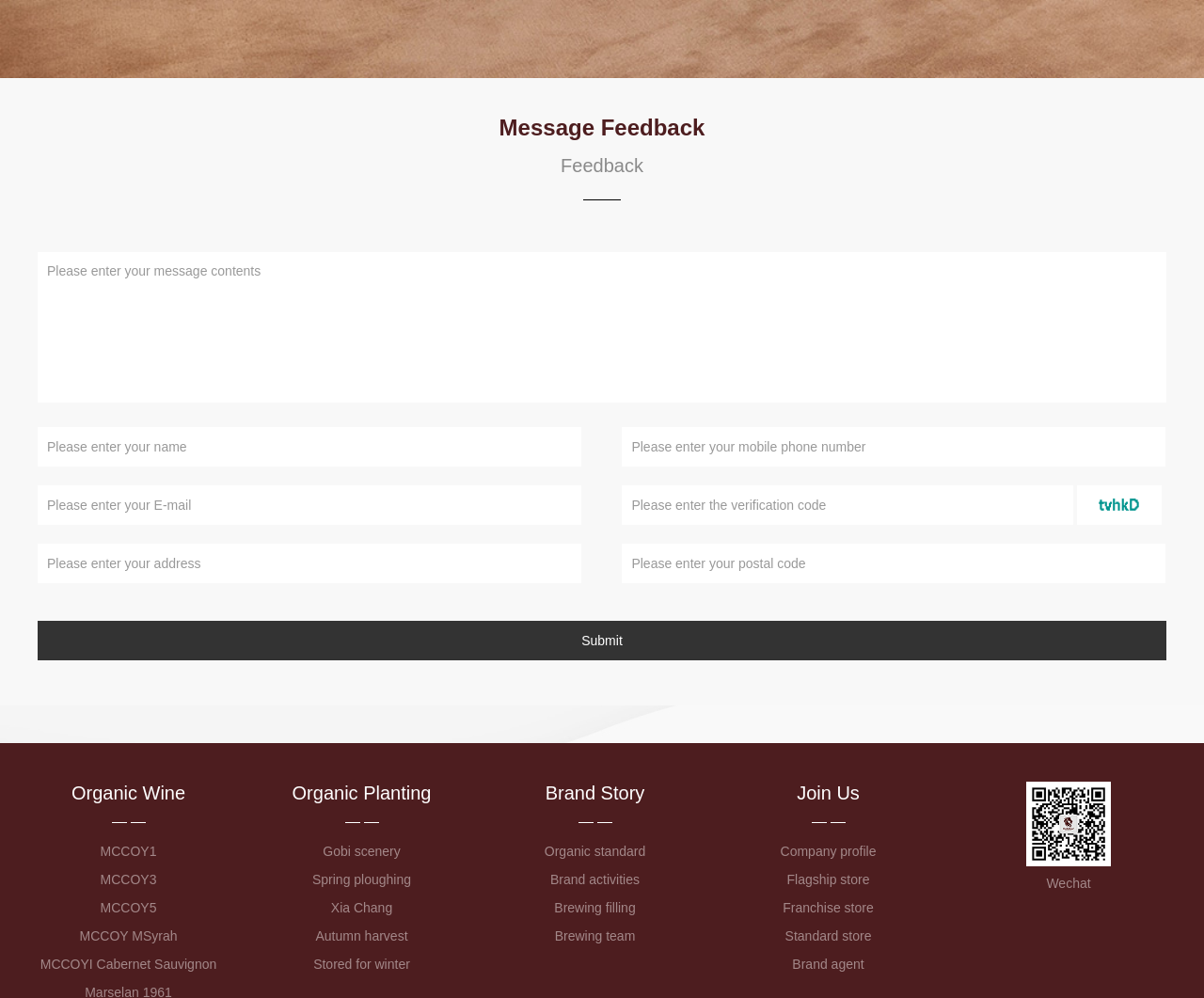What is the purpose of the form on this webpage?
Using the image provided, answer with just one word or phrase.

To send a message